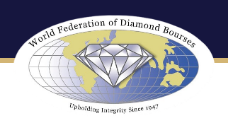What is the year mentioned in the slogan?
Utilize the information in the image to give a detailed answer to the question.

The slogan 'Upholding Integrity Since 1947' is part of the logo, and it explicitly mentions the year 1947, which is the year the organization committed to upholding integrity.